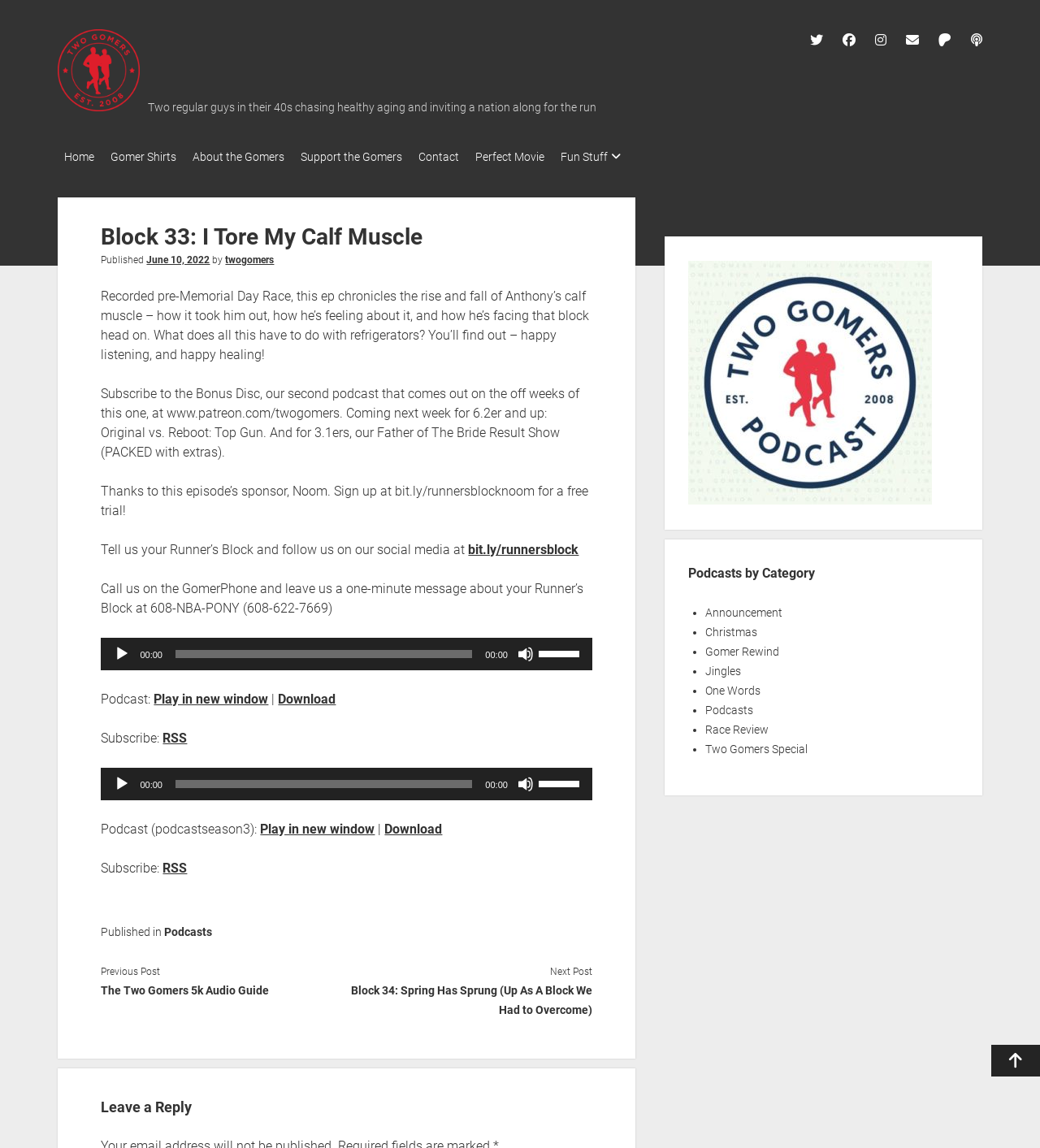Provide the bounding box coordinates for the area that should be clicked to complete the instruction: "Play the audio".

[0.11, 0.558, 0.125, 0.573]